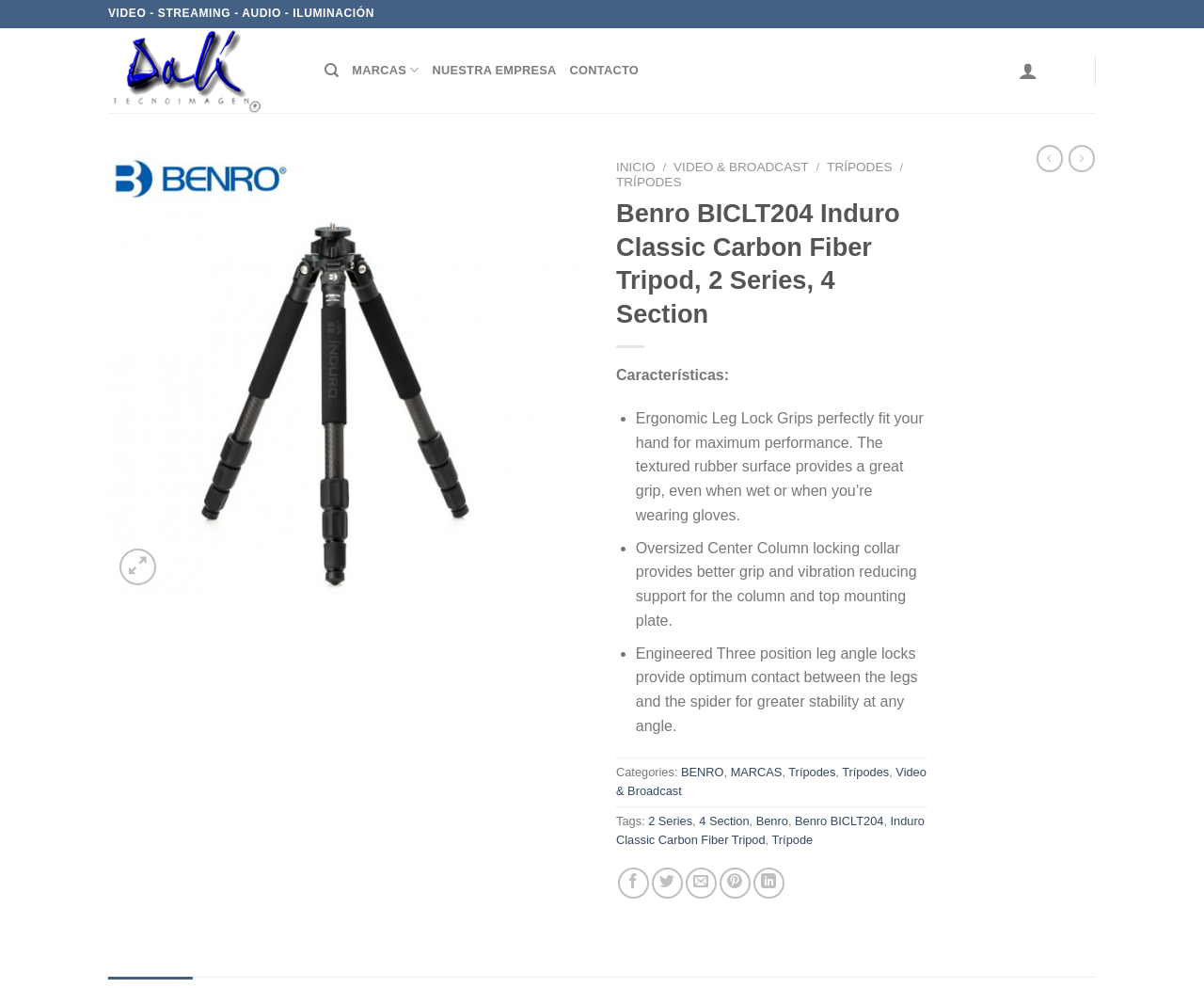How many leg angle locks does the tripod have?
Answer the question with a single word or phrase by looking at the picture.

Three